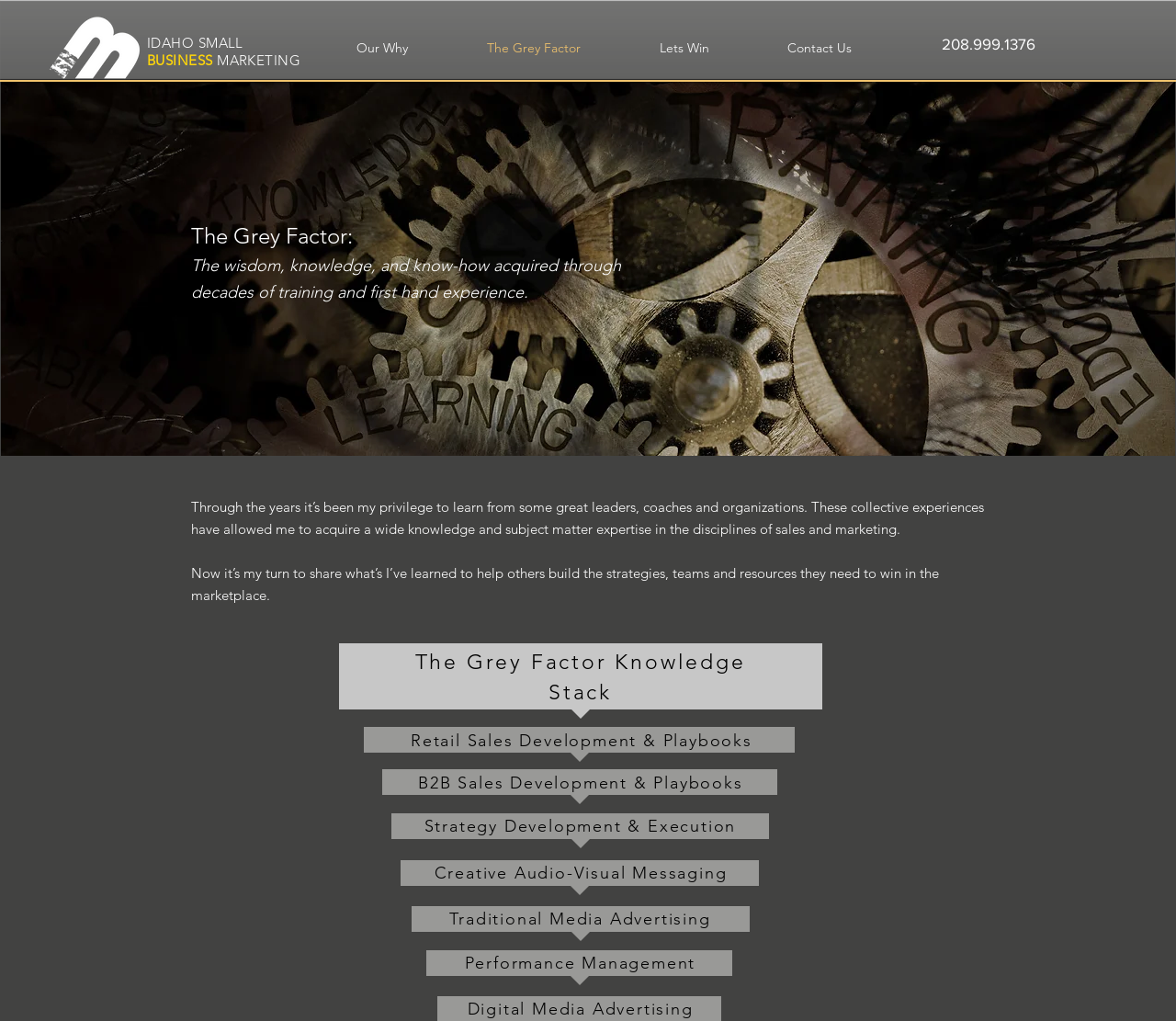Respond to the question below with a single word or phrase: What is the author's goal?

To help others build strategies